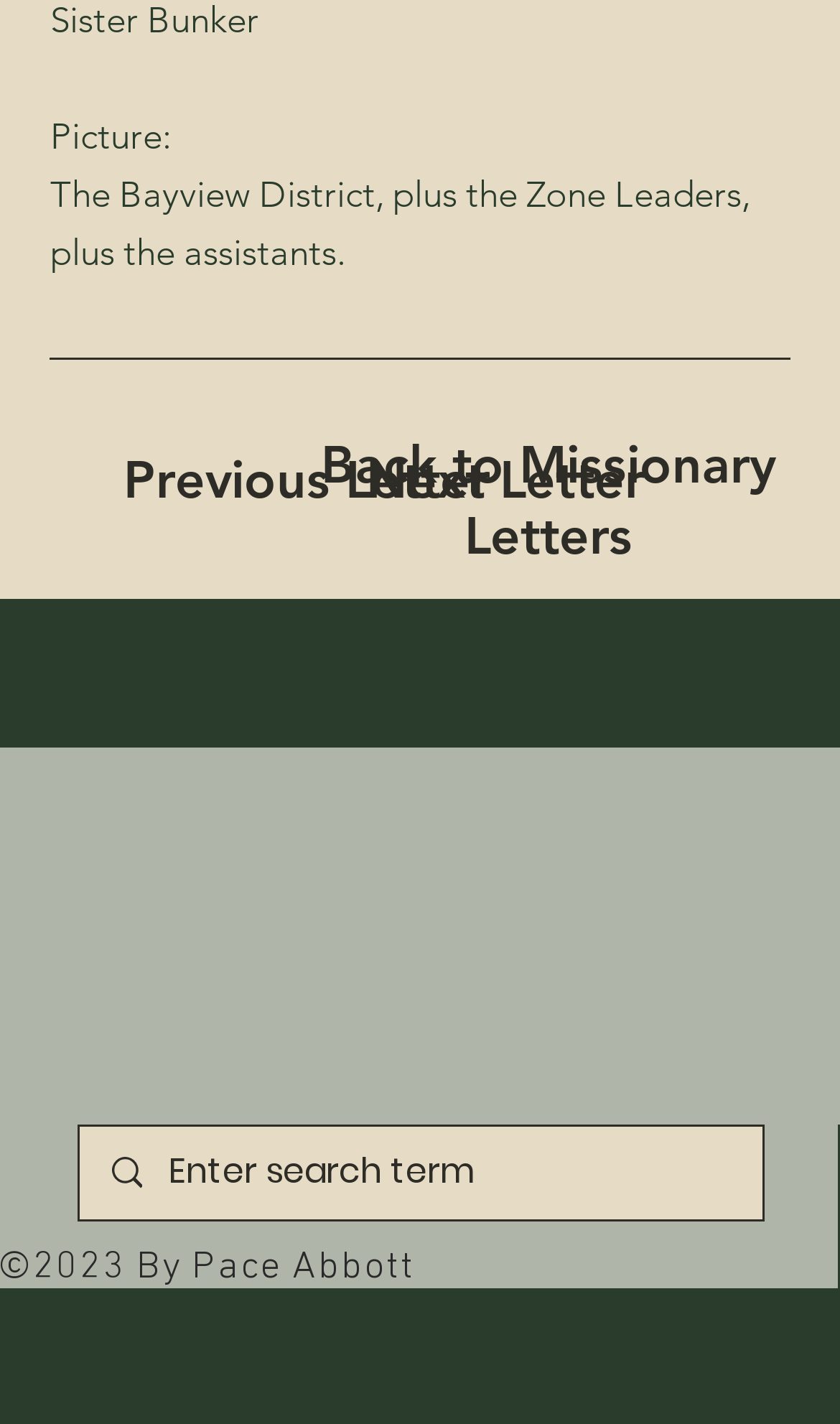What is the purpose of the 'Previous Letter' button?
Refer to the image and provide a one-word or short phrase answer.

To view previous letter